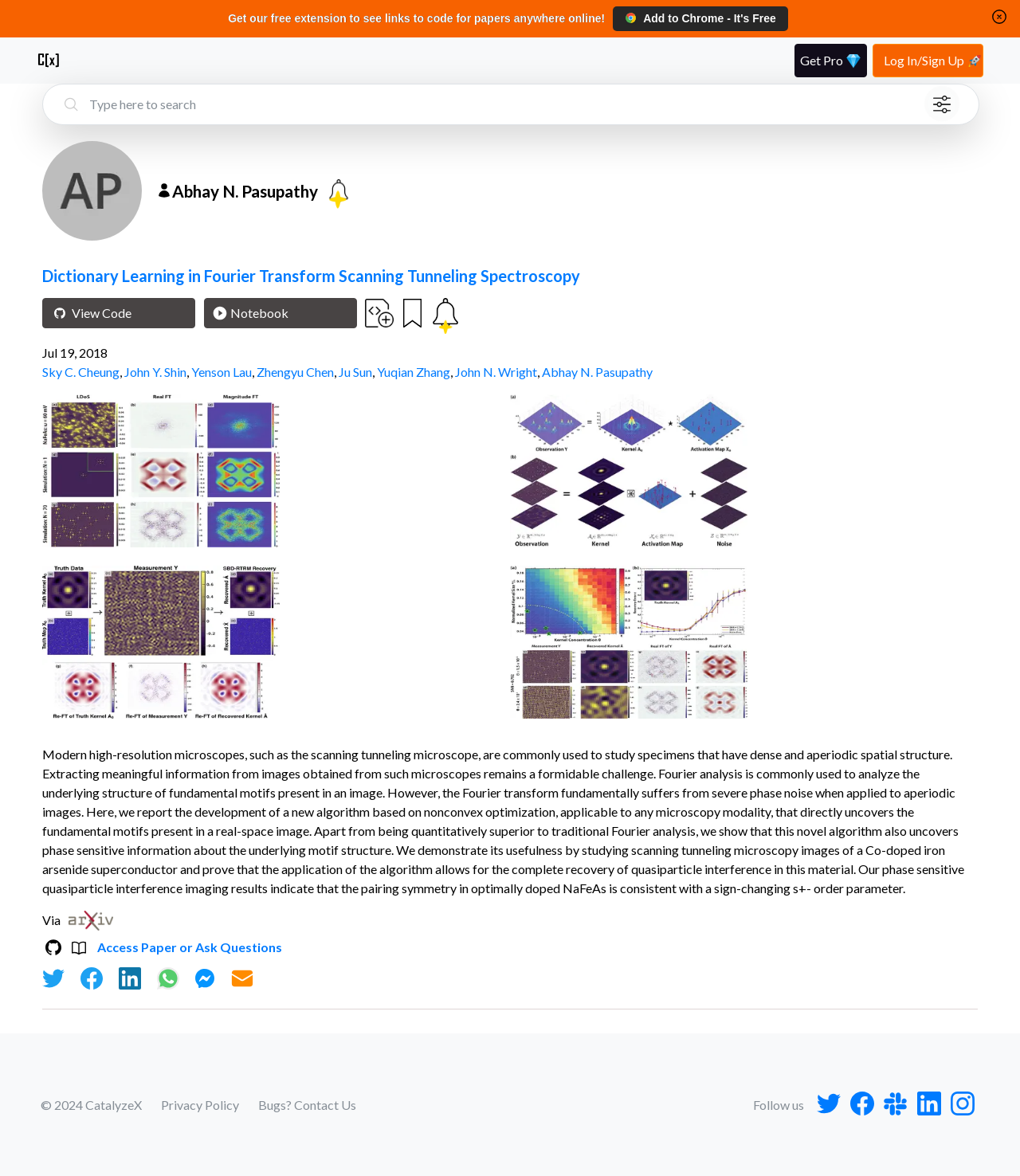Pinpoint the bounding box coordinates of the element you need to click to execute the following instruction: "Get the Chrome extension". The bounding box should be represented by four float numbers between 0 and 1, in the format [left, top, right, bottom].

[0.601, 0.005, 0.773, 0.026]